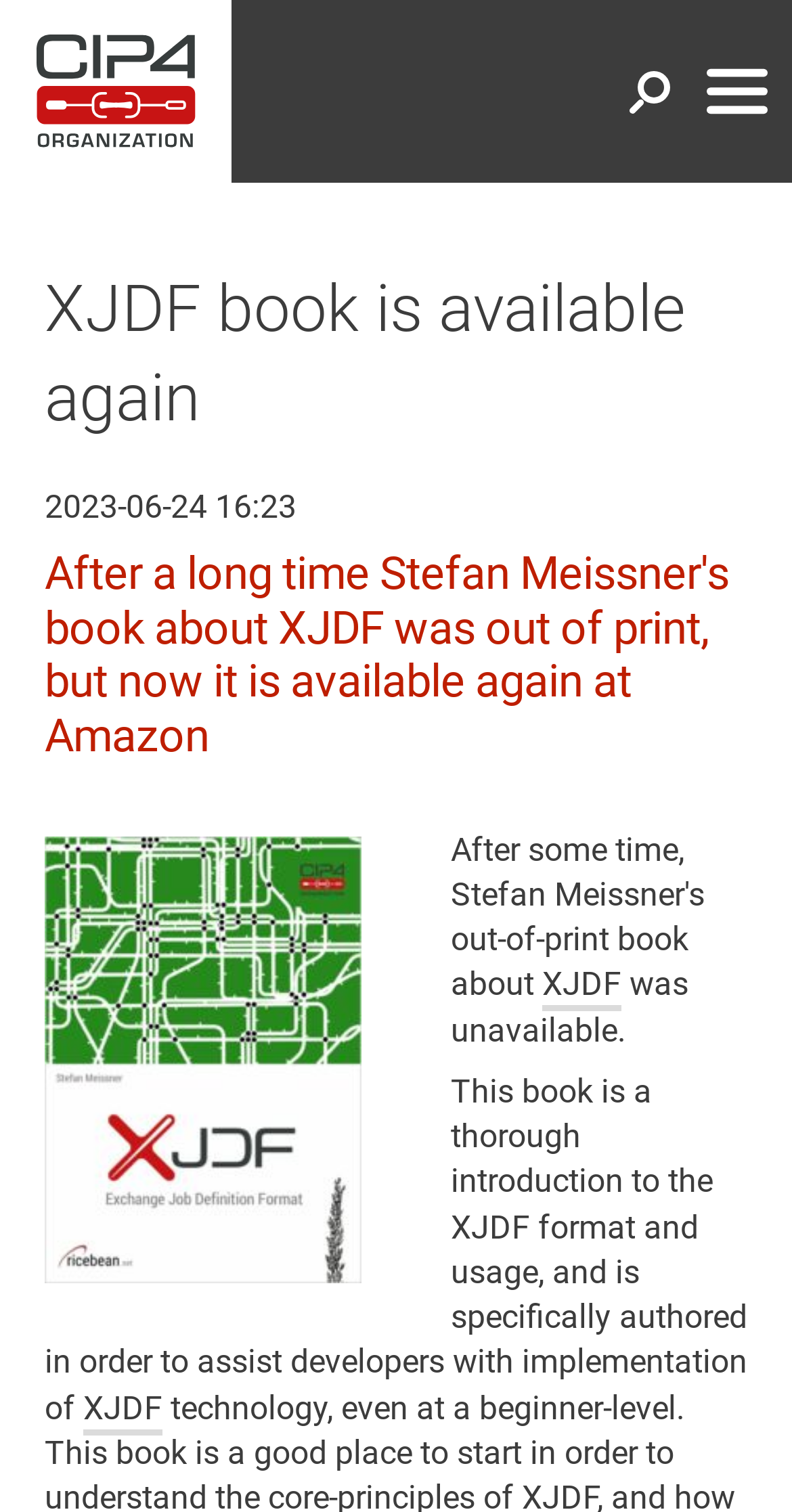What is the name of the organization? Look at the image and give a one-word or short phrase answer.

CIP4